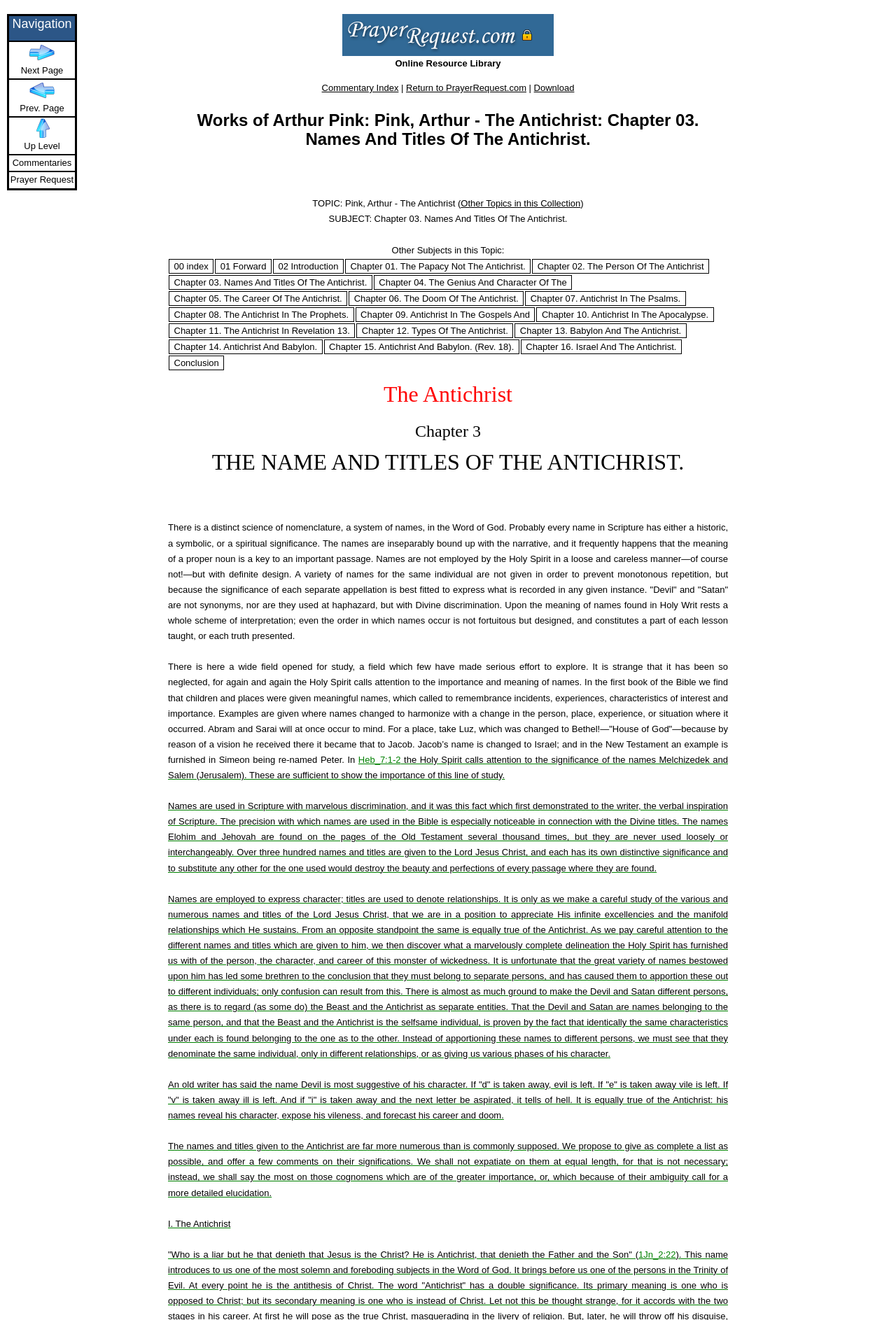What is the topic of the current chapter?
Please provide a single word or phrase in response based on the screenshot.

Names And Titles Of The Antichrist